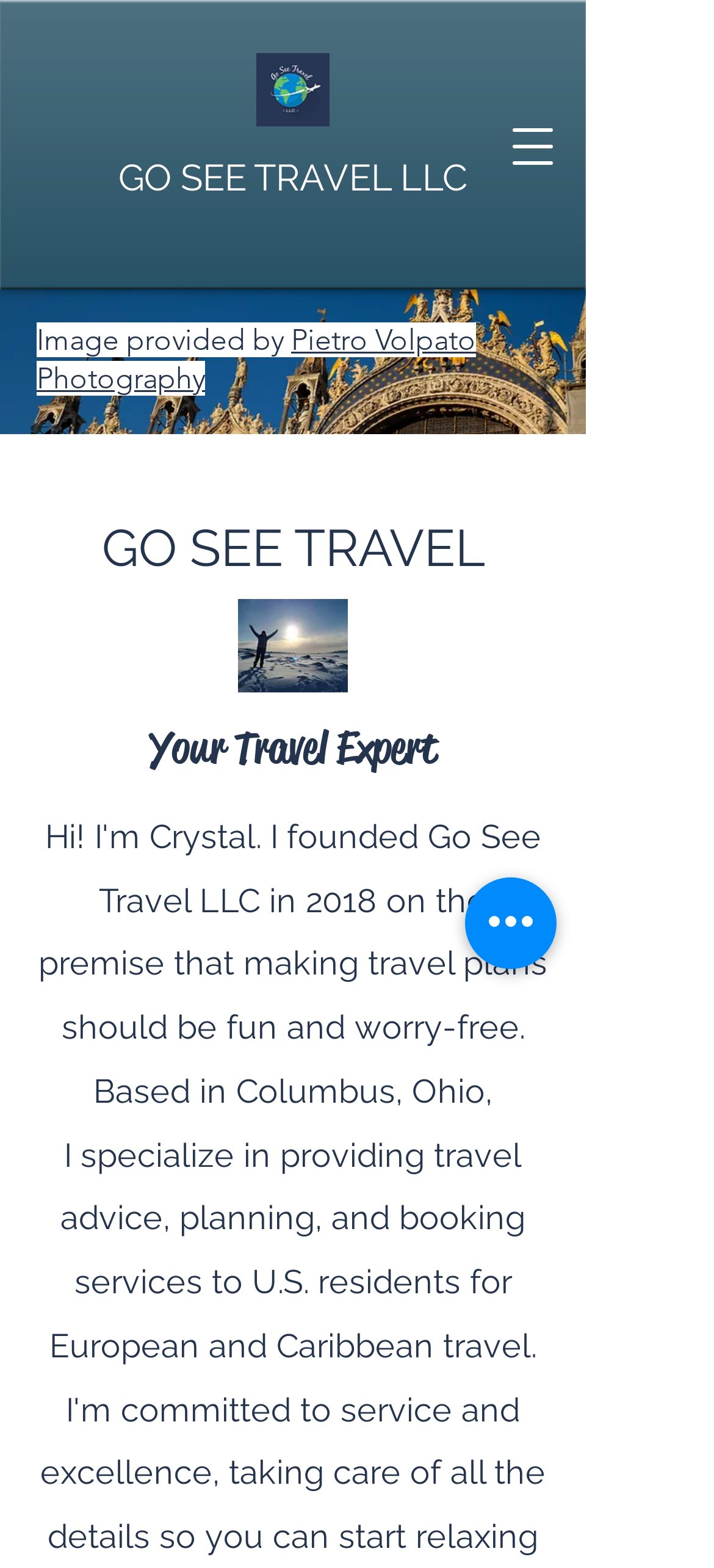Refer to the image and answer the question with as much detail as possible: What is the purpose of the button with the text 'Open navigation menu'?

The button with the text 'Open navigation menu' has a popup dialog, indicating that its purpose is to open a navigation menu when clicked.